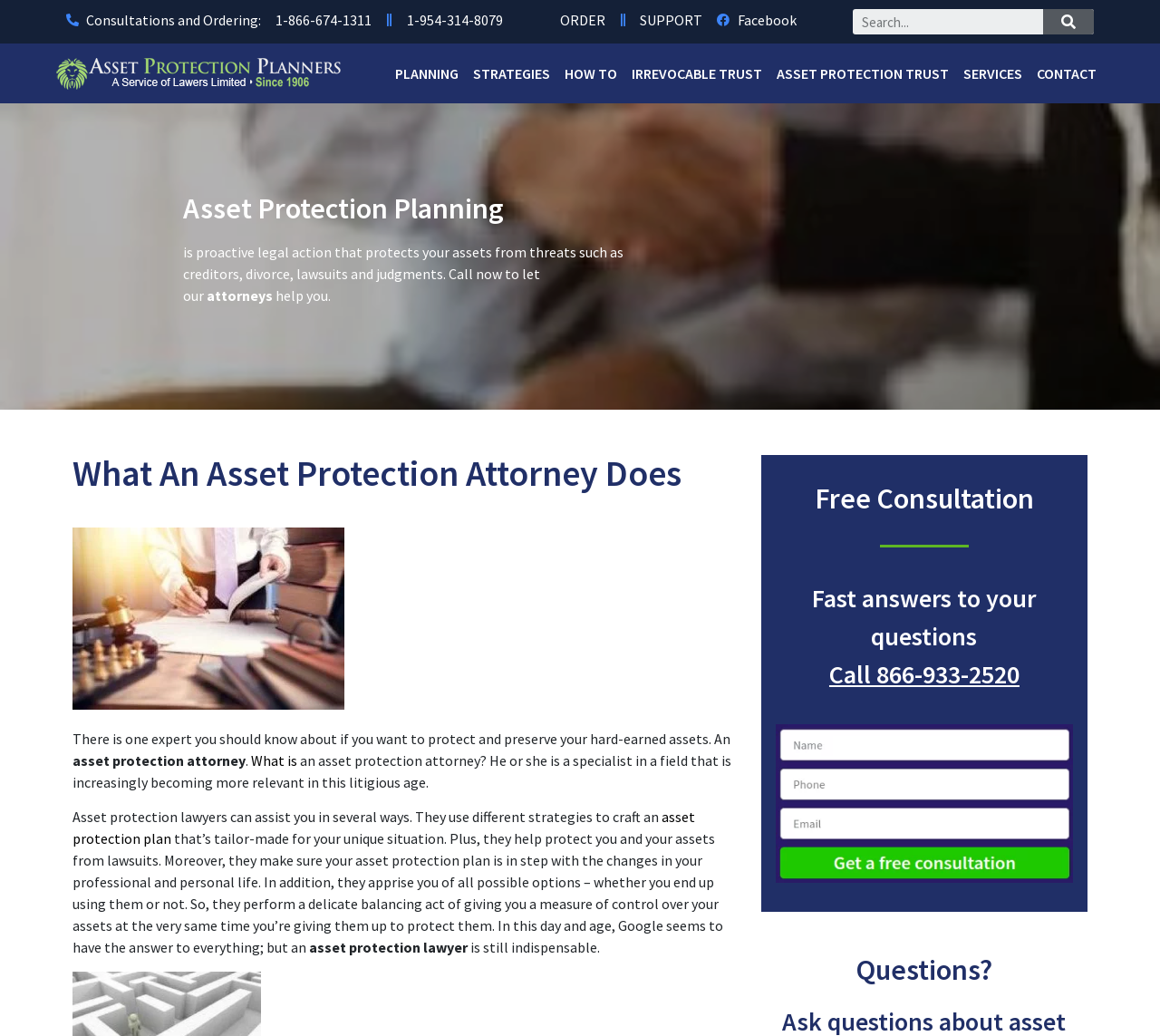Locate the bounding box coordinates of the element that needs to be clicked to carry out the instruction: "Order now". The coordinates should be given as four float numbers ranging from 0 to 1, i.e., [left, top, right, bottom].

[0.483, 0.009, 0.522, 0.03]